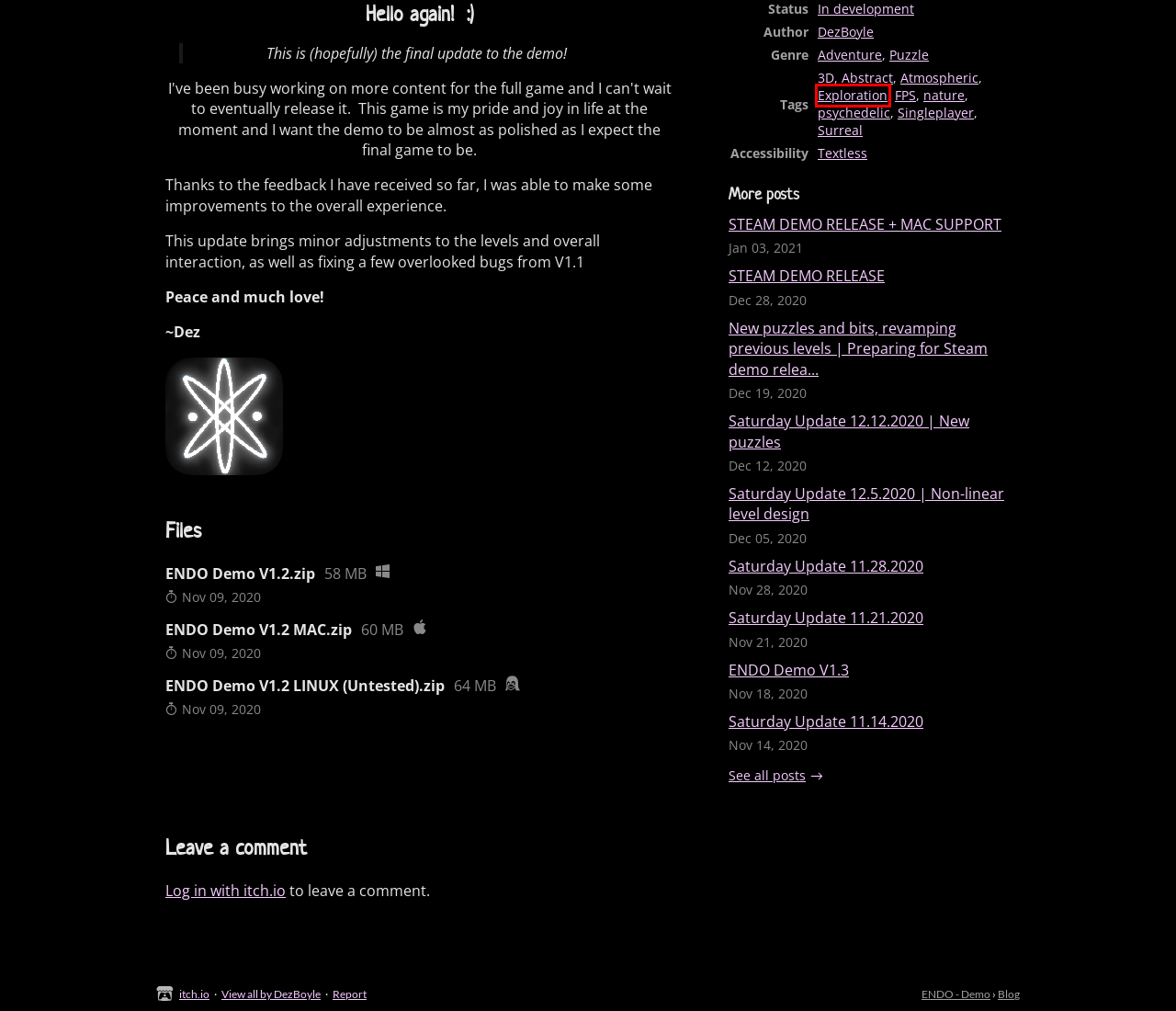Please examine the screenshot provided, which contains a red bounding box around a UI element. Select the webpage description that most accurately describes the new page displayed after clicking the highlighted element. Here are the candidates:
A. ENDO Demo V1.3 - ENDO - Demo by DezBoyle
B. Top games tagged Exploration - itch.io
C. Top games tagged Surreal - itch.io
D. Saturday Update 11.14.2020 - ENDO - Demo by DezBoyle
E. Saturday Update 12.5.2020 | Non-linear level design - ENDO - Demo by DezBoyle
F. STEAM DEMO RELEASE - ENDO - Demo by DezBoyle
G. STEAM DEMO RELEASE + MAC SUPPORT - ENDO - Demo by DezBoyle
H. Saturday Update 11.21.2020 - ENDO - Demo by DezBoyle

B